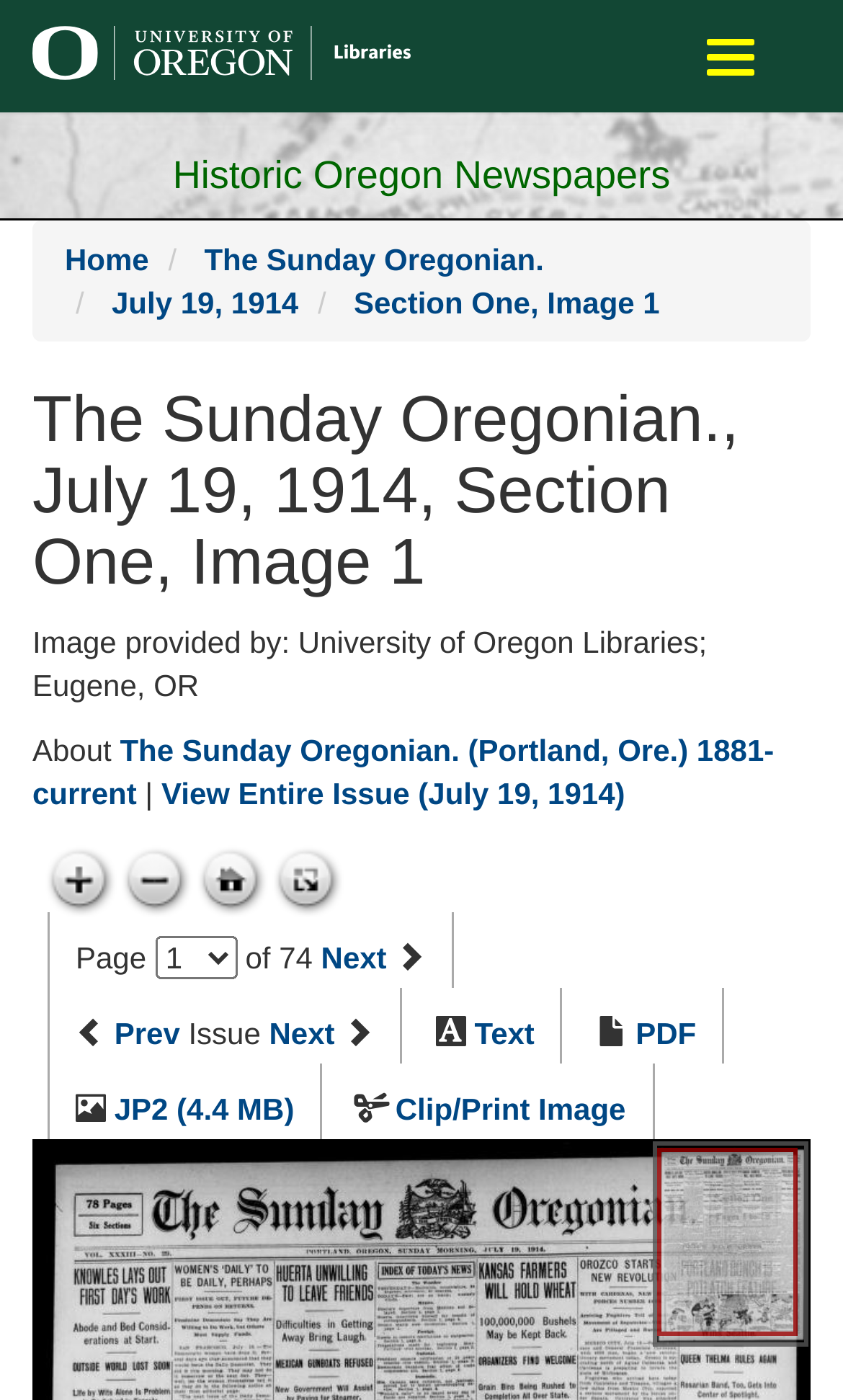Please extract the title of the webpage.

Historic Oregon Newspapers